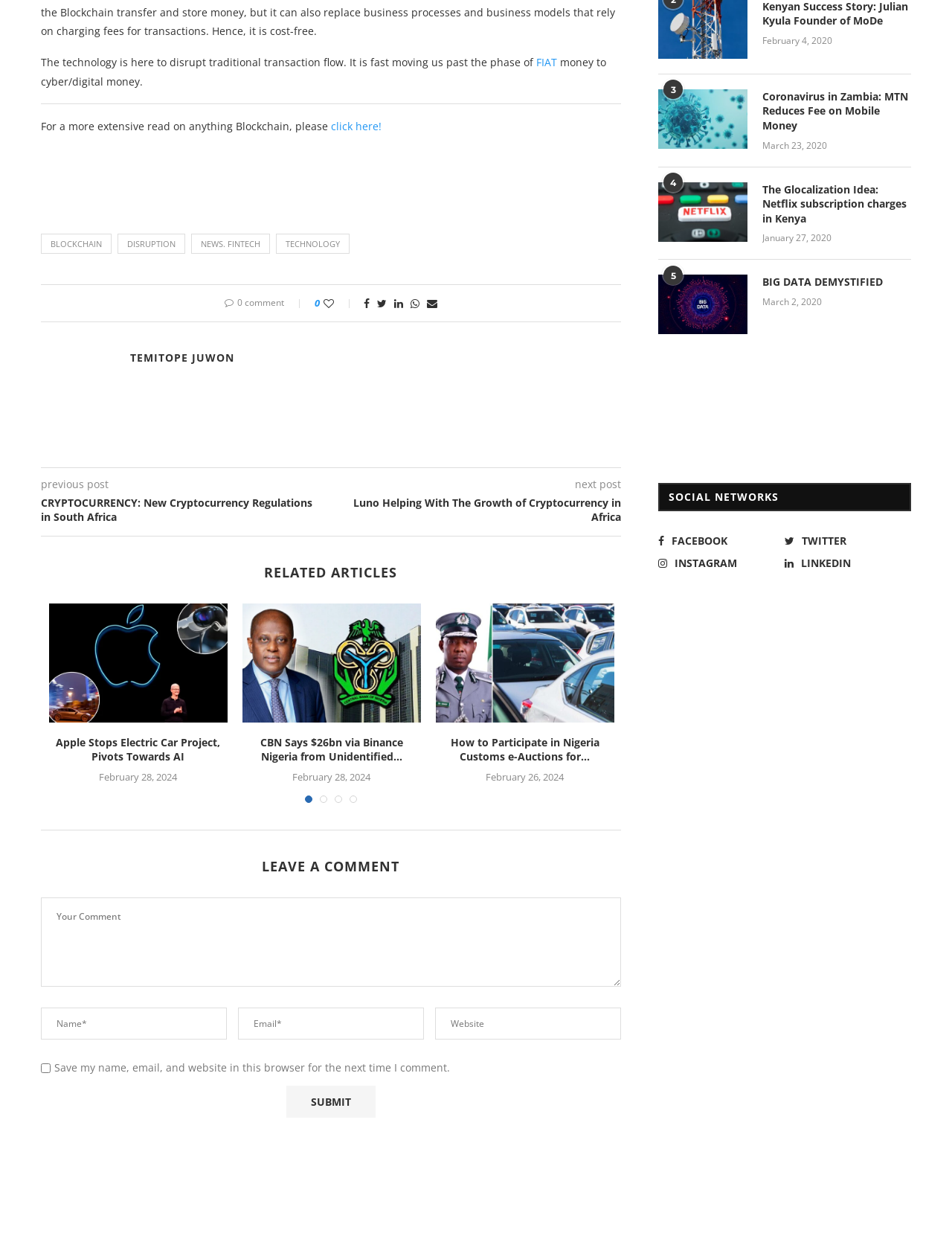What is the name of the author of the article?
Look at the image and answer with only one word or phrase.

TEMITOPE JUWON